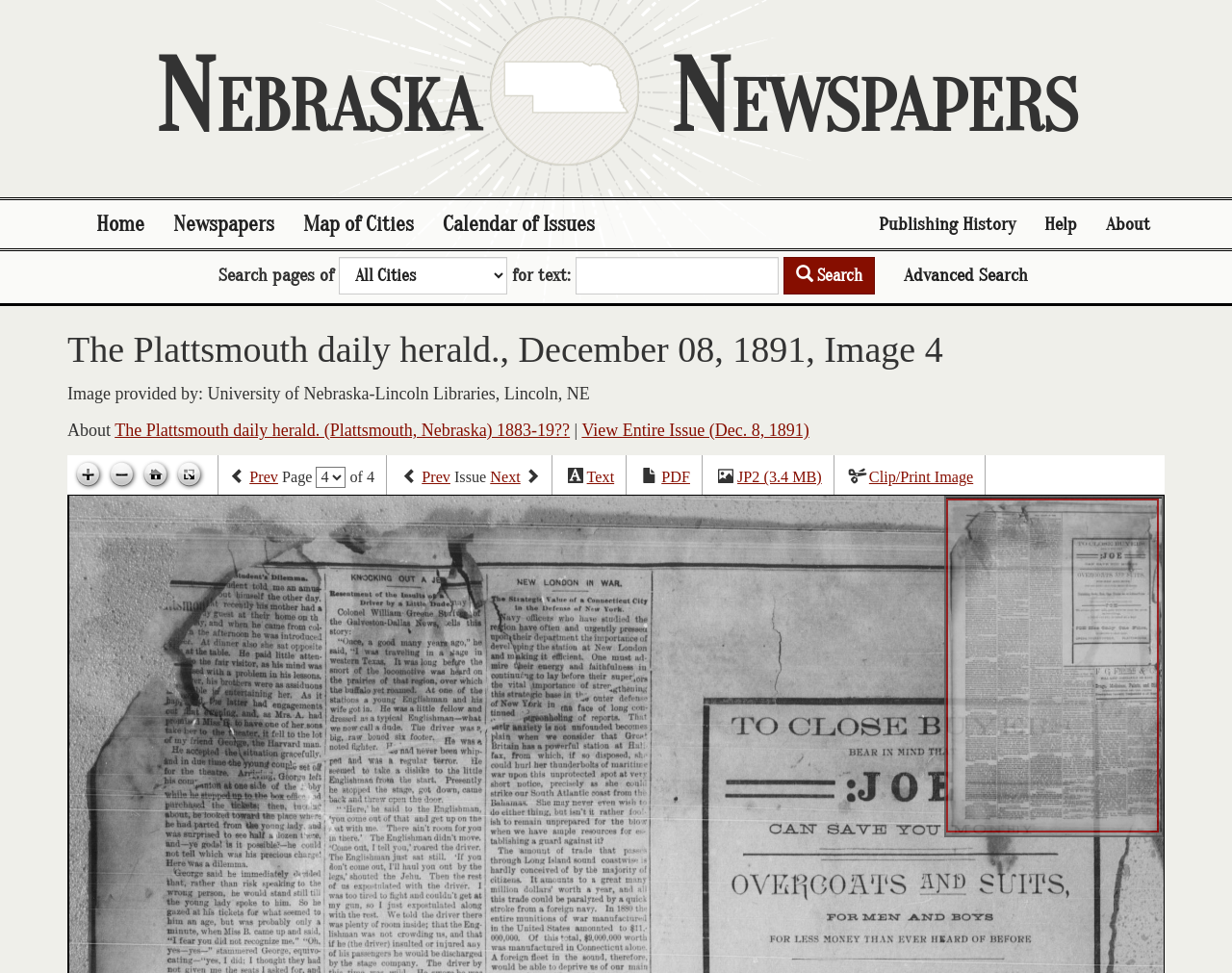Please specify the bounding box coordinates of the clickable region to carry out the following instruction: "Go to home page". The coordinates should be four float numbers between 0 and 1, in the format [left, top, right, bottom].

[0.066, 0.206, 0.129, 0.255]